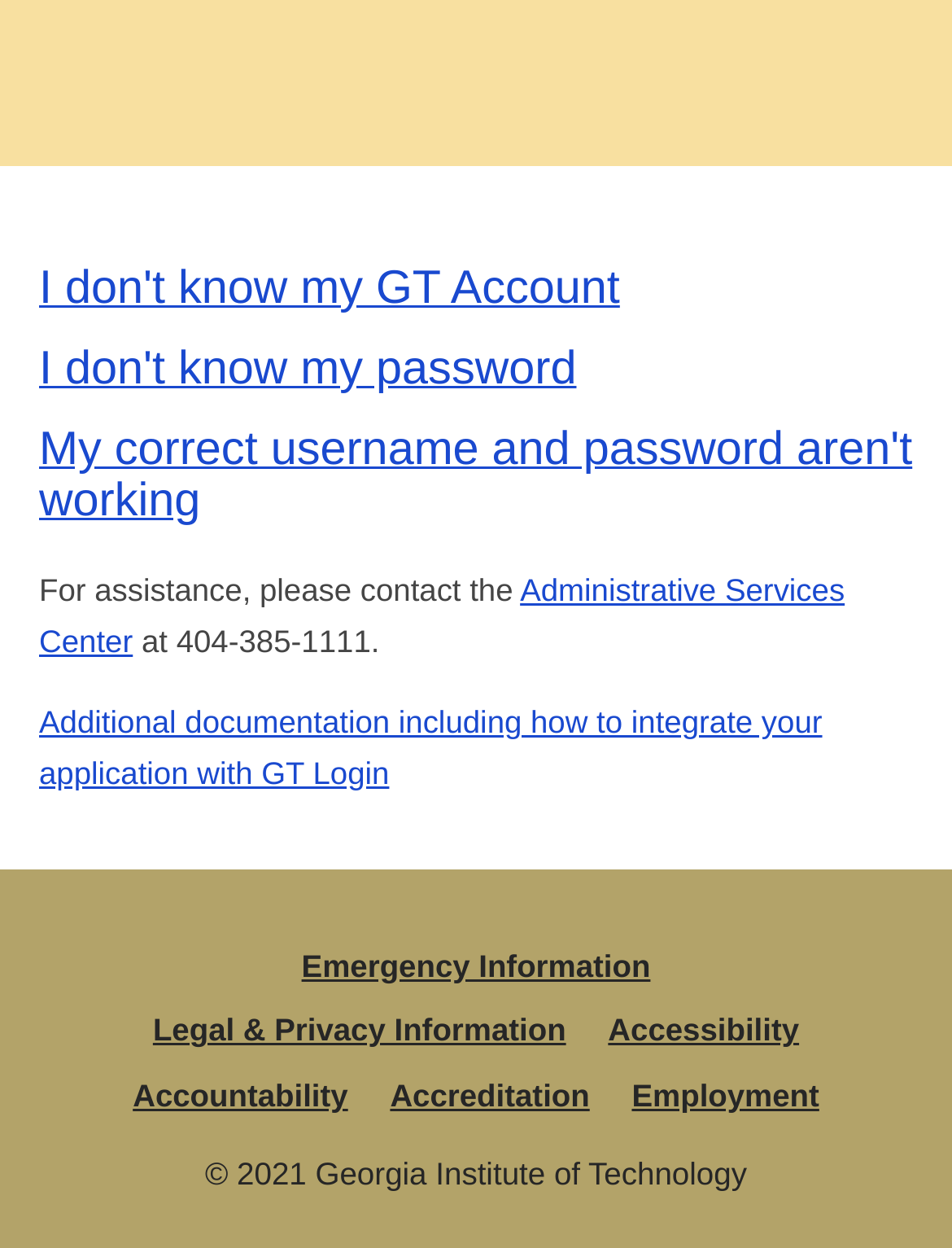Reply to the question with a single word or phrase:
What is the phone number for assistance?

404-385-1111